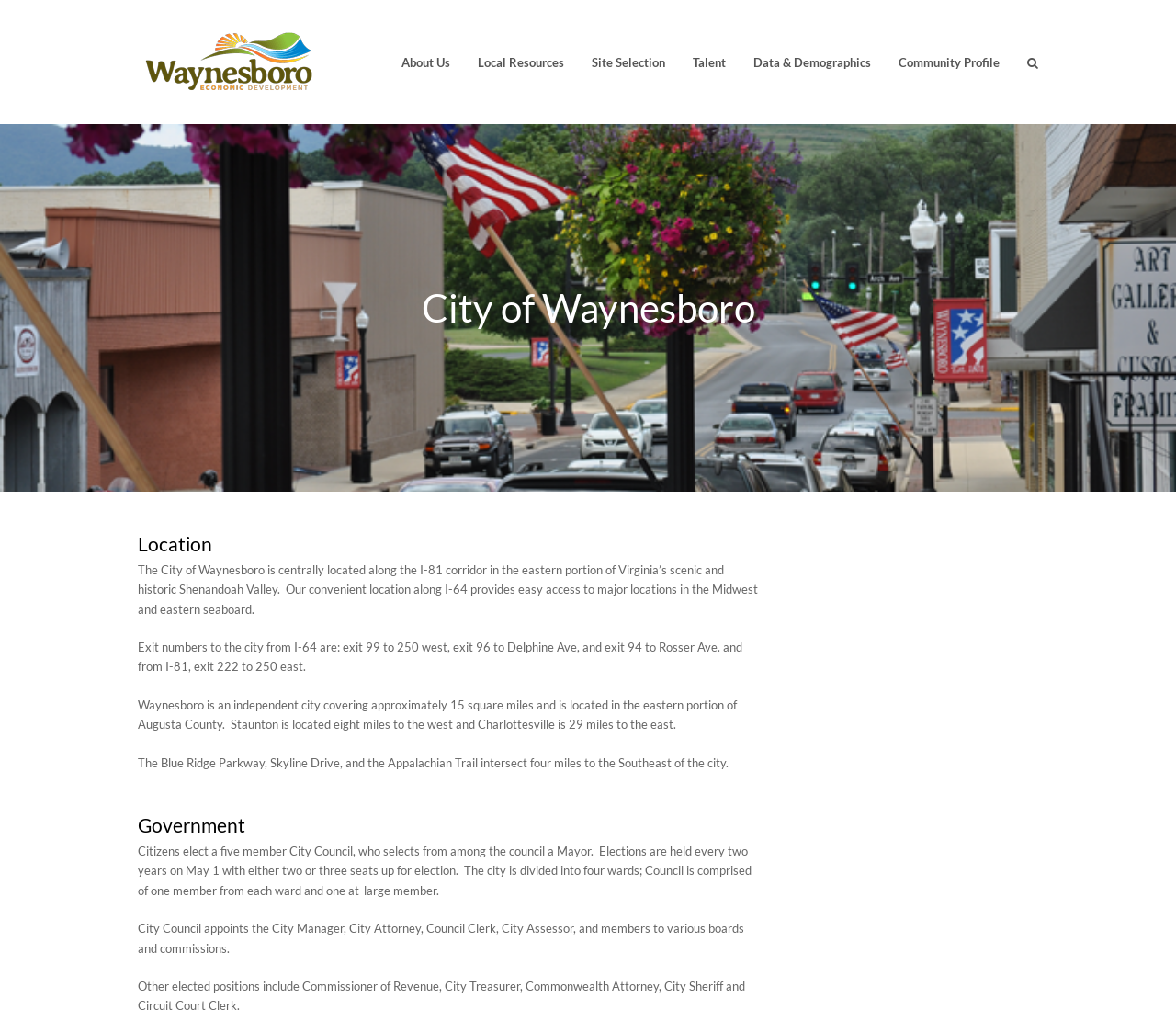How many members are in the City Council?
Based on the image, answer the question in a detailed manner.

According to the webpage, citizens elect a five-member City Council, who selects from among the council a Mayor.